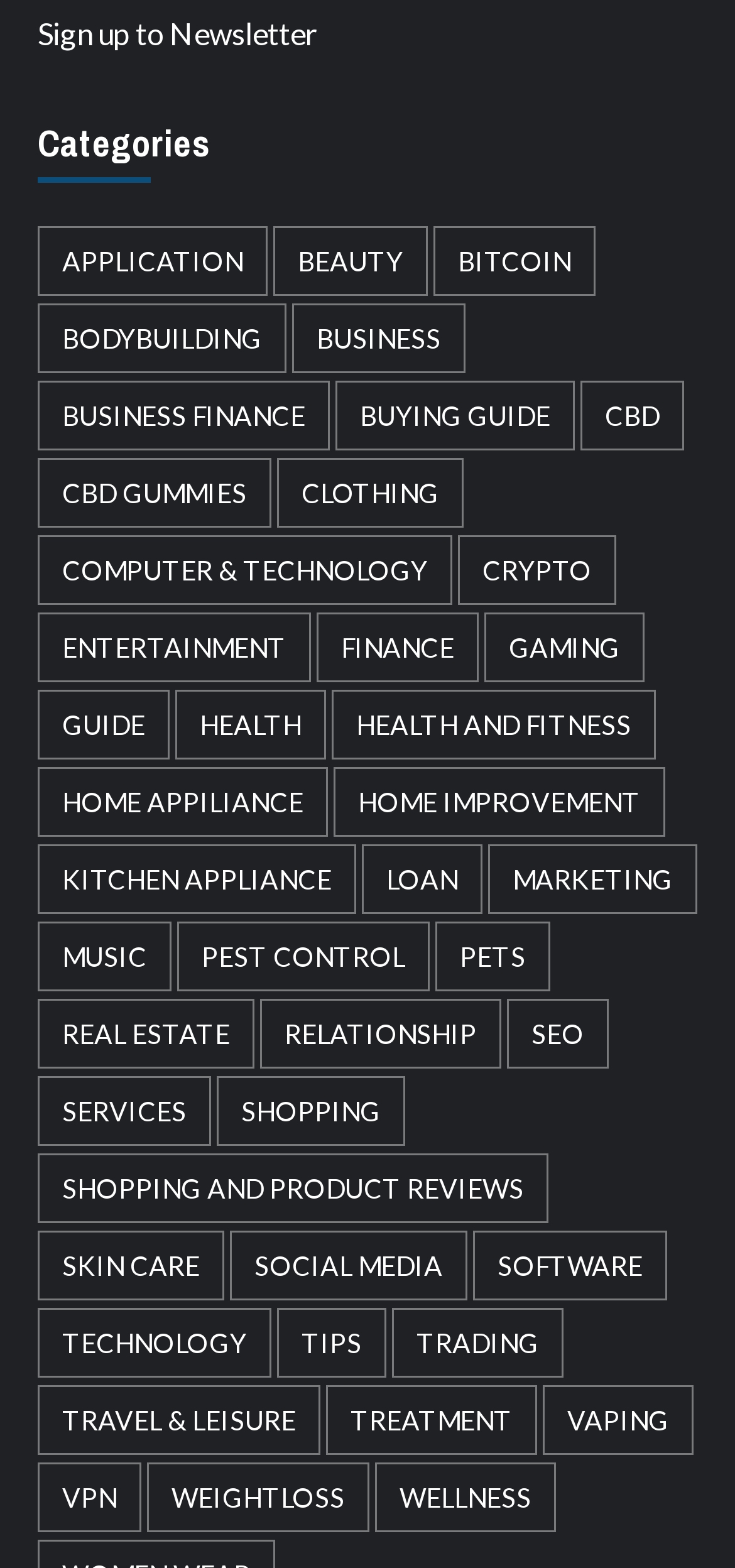Identify the bounding box coordinates of the area you need to click to perform the following instruction: "Click on Application category".

[0.051, 0.144, 0.364, 0.188]